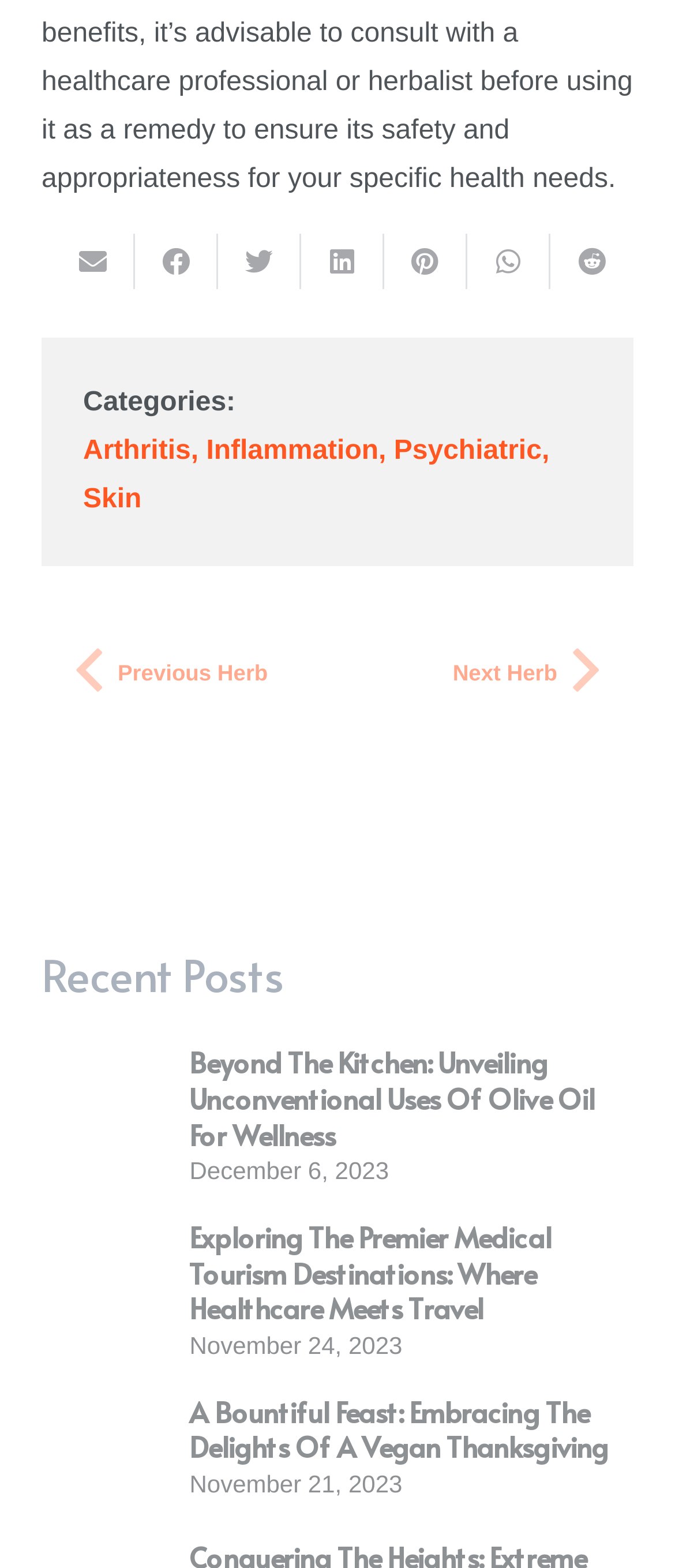Identify the bounding box of the HTML element described as: "Arthritis".

[0.123, 0.278, 0.283, 0.297]